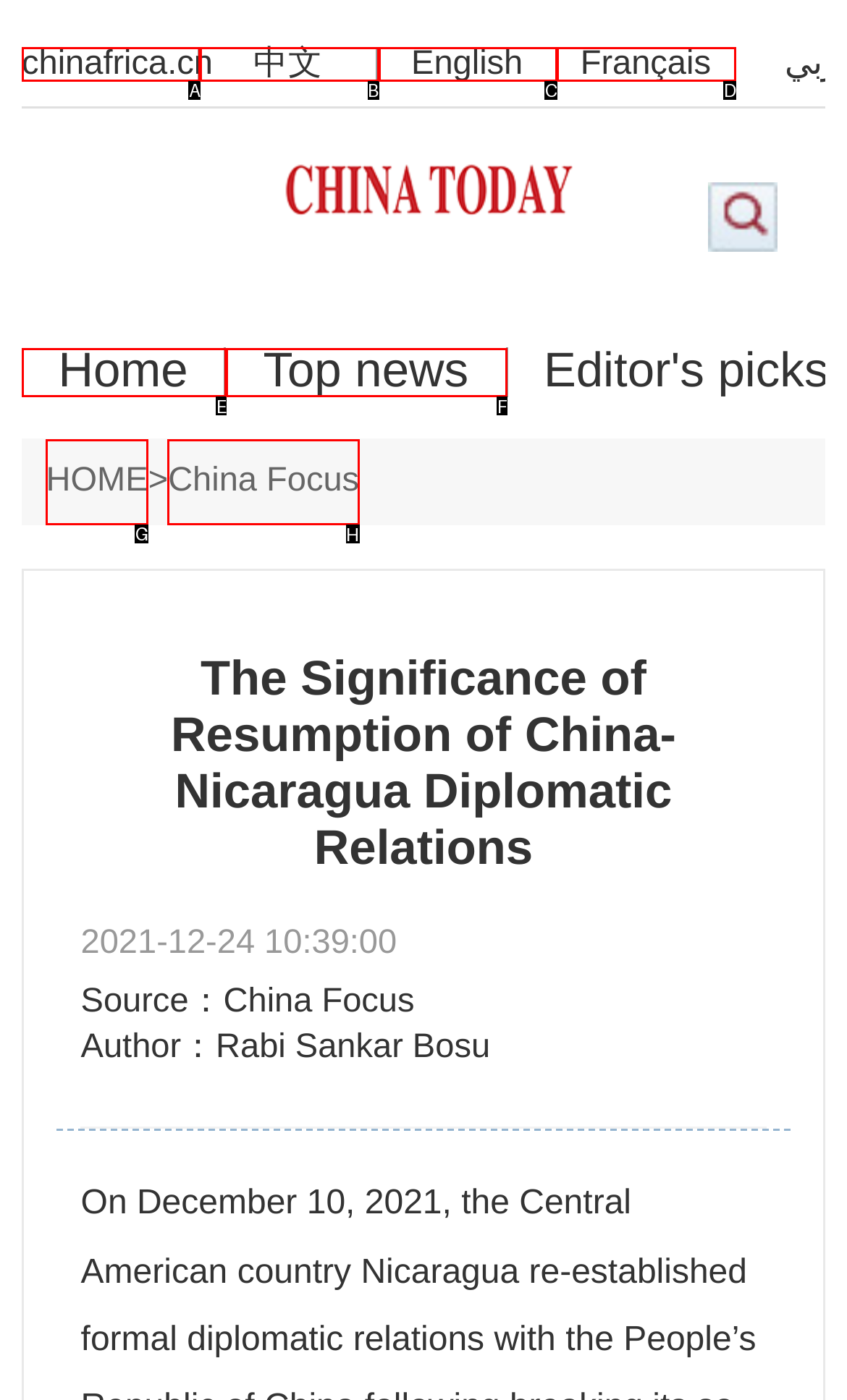Specify the letter of the UI element that should be clicked to achieve the following: read China Focus
Provide the corresponding letter from the choices given.

H